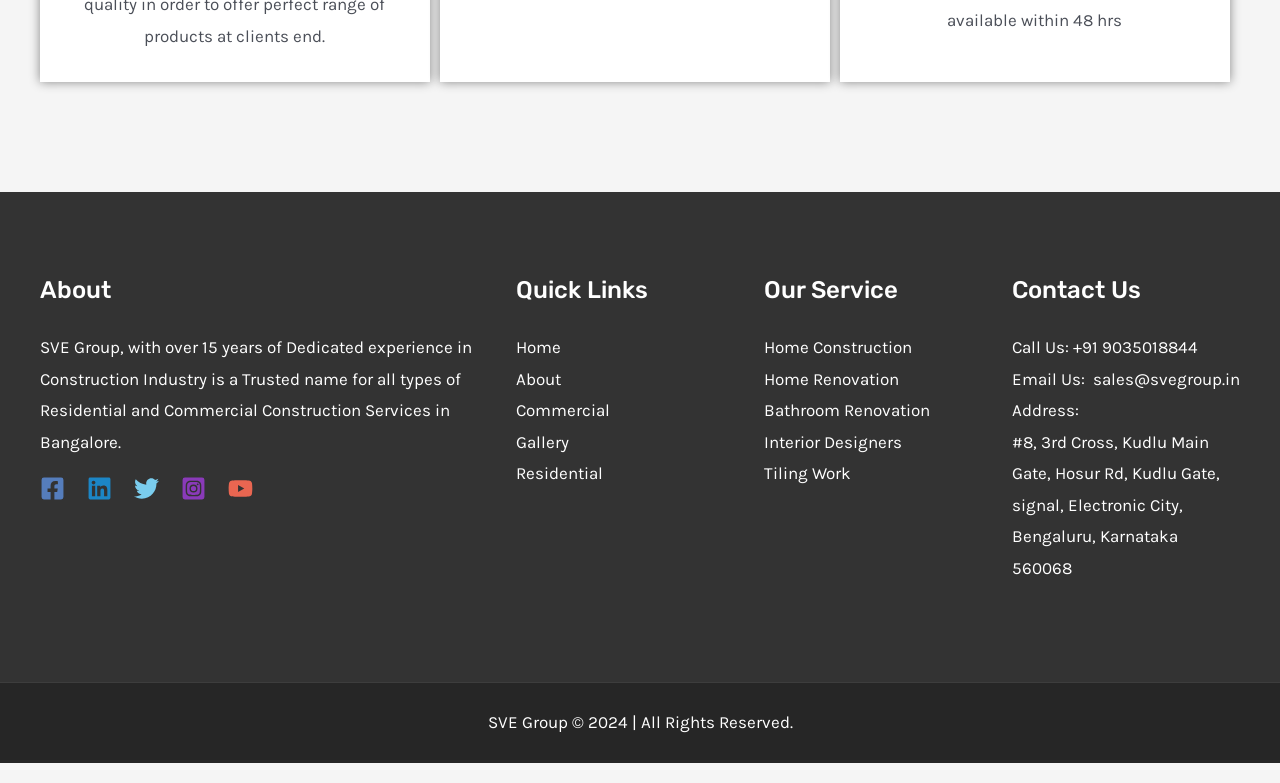What is the address of the company?
Please respond to the question with a detailed and informative answer.

The address of the company can be found in the footer section of the webpage, specifically in the 'Contact Us' section, where it is mentioned as '#8, 3rd Cross, Kudlu Main Gate, Hosur Rd, Kudlu Gate, signal, Electronic City, Bengaluru, Karnataka 560068'.